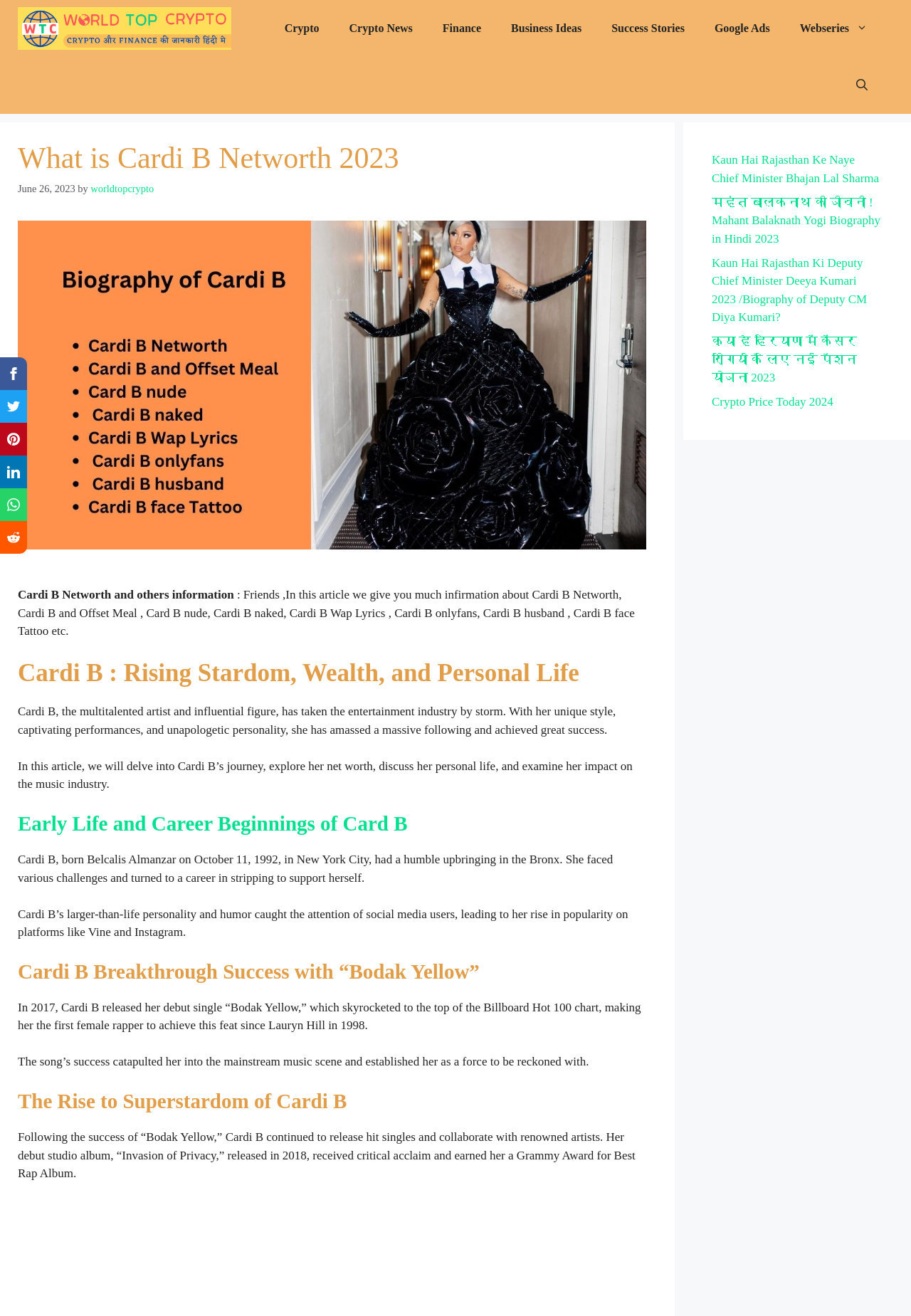Identify the bounding box coordinates of the area you need to click to perform the following instruction: "View Crypto Price Today 2024".

[0.781, 0.3, 0.915, 0.31]